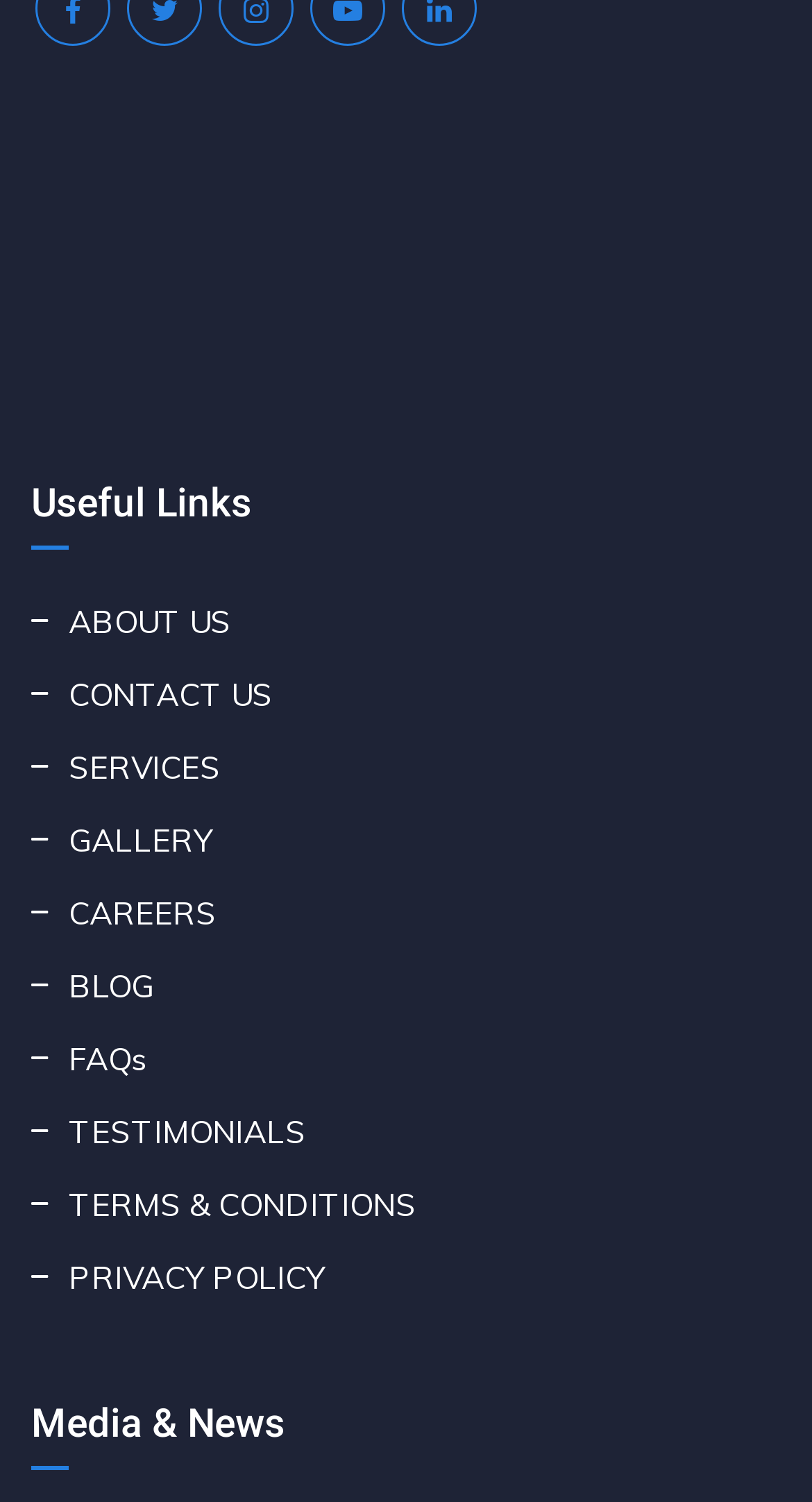Kindly determine the bounding box coordinates for the clickable area to achieve the given instruction: "Download from AppStore".

[0.038, 0.119, 0.321, 0.145]